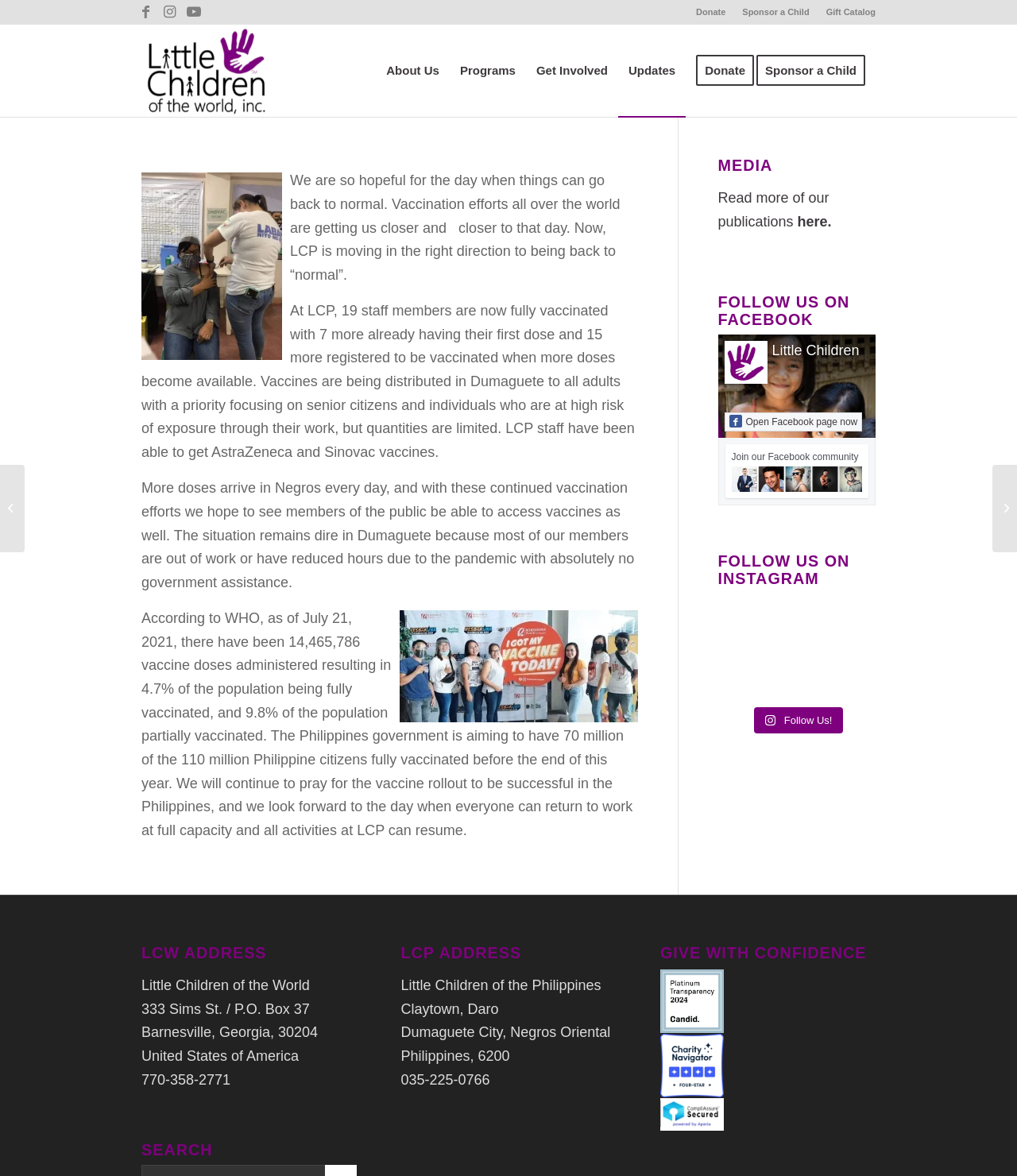Give a detailed account of the webpage.

The webpage is about Little Children of the World, a Christian child sponsorship organization. At the top, there are links to Facebook, Instagram, and Youtube, as well as a menu with options to donate, sponsor a child, and access the gift catalog. Below this, there is a logo and a navigation menu with links to "About Us", "Programs", "Get Involved", "Updates", and "Donate".

The main content of the page is divided into two sections. The left section has a series of paragraphs discussing the organization's vaccination efforts in the Philippines, including the number of staff members who have been vaccinated and the challenges they are facing due to the pandemic.

The right section has a heading "MEDIA" and provides links to publications and social media platforms. There are also headings for "FOLLOW US ON FACEBOOK" and "FOLLOW US ON INSTAGRAM", with links to the organization's Facebook and Instagram pages, respectively. Below this, there are several Instagram posts with images and captions.

At the bottom of the page, there are addresses for the organization's offices in the United States and the Philippines, as well as a search bar and a section titled "GIVE WITH CONFIDENCE" with links to charity rating organizations.